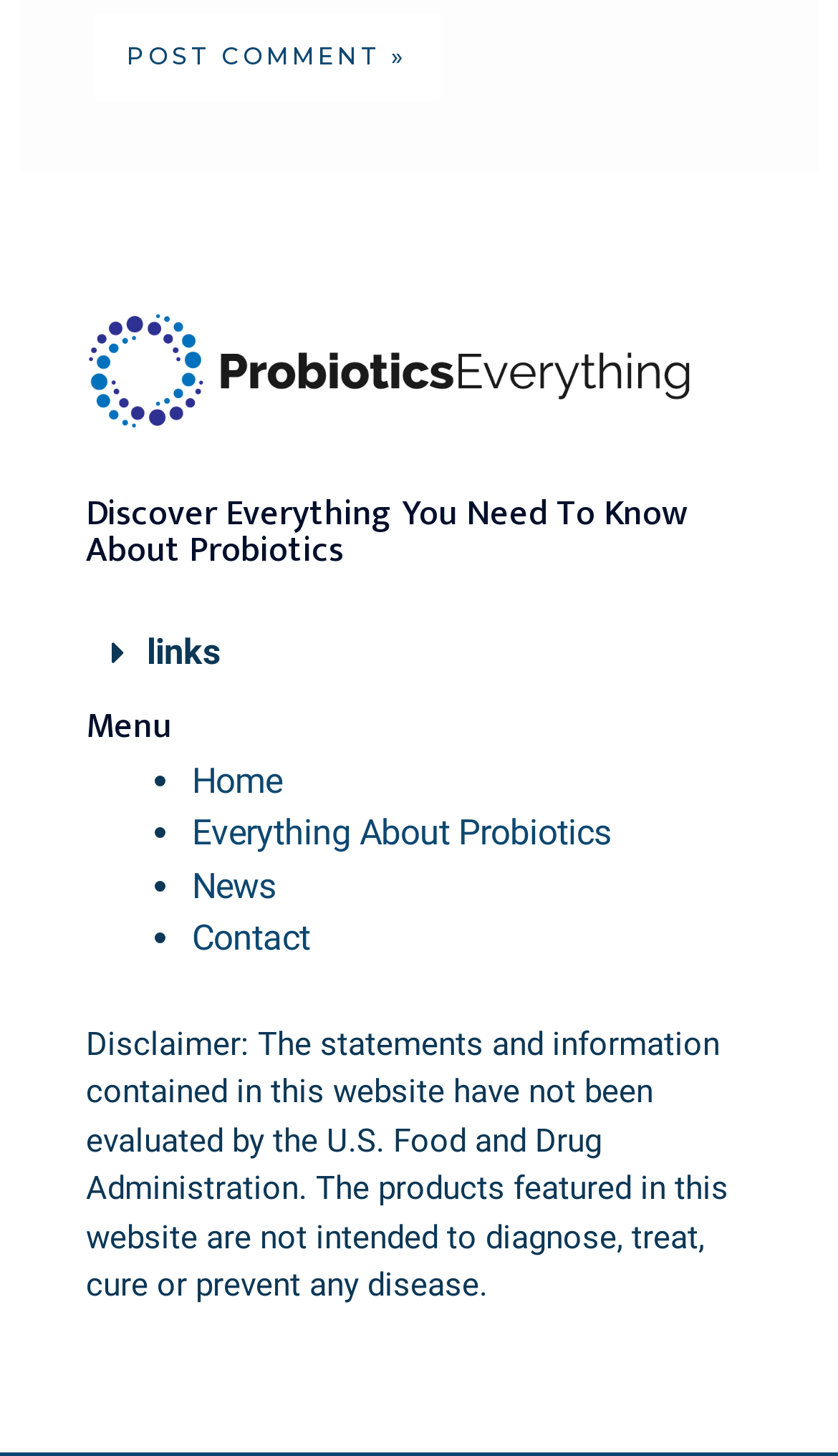Analyze the image and deliver a detailed answer to the question: What is the purpose of the button at the top?

The button at the top of the webpage has the text 'Post Comment »' which suggests that it is used to submit a comment or feedback.